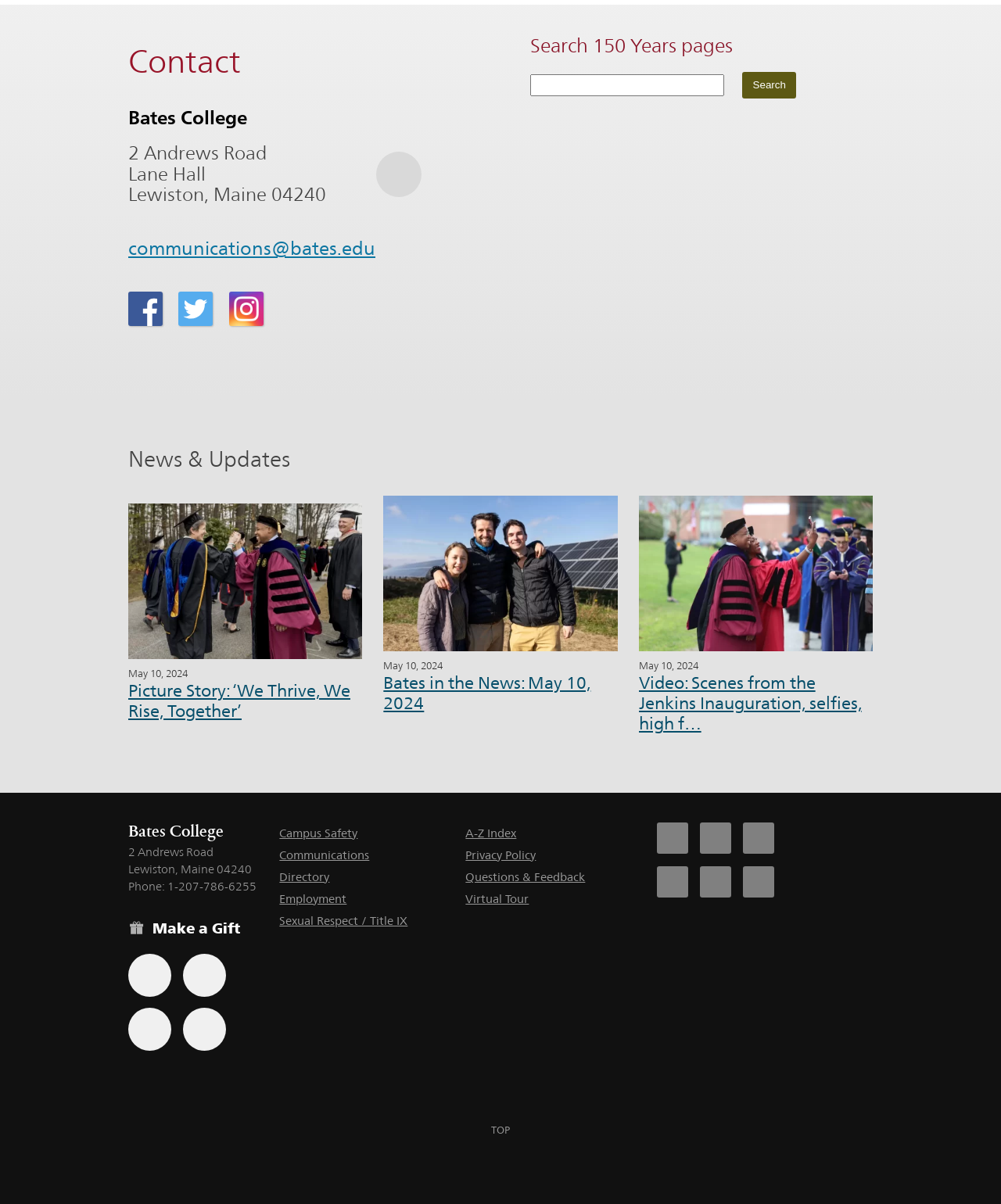Answer the question using only a single word or phrase: 
What is the address of Bates College?

2 Andrews Road, Lewiston, Maine 04240